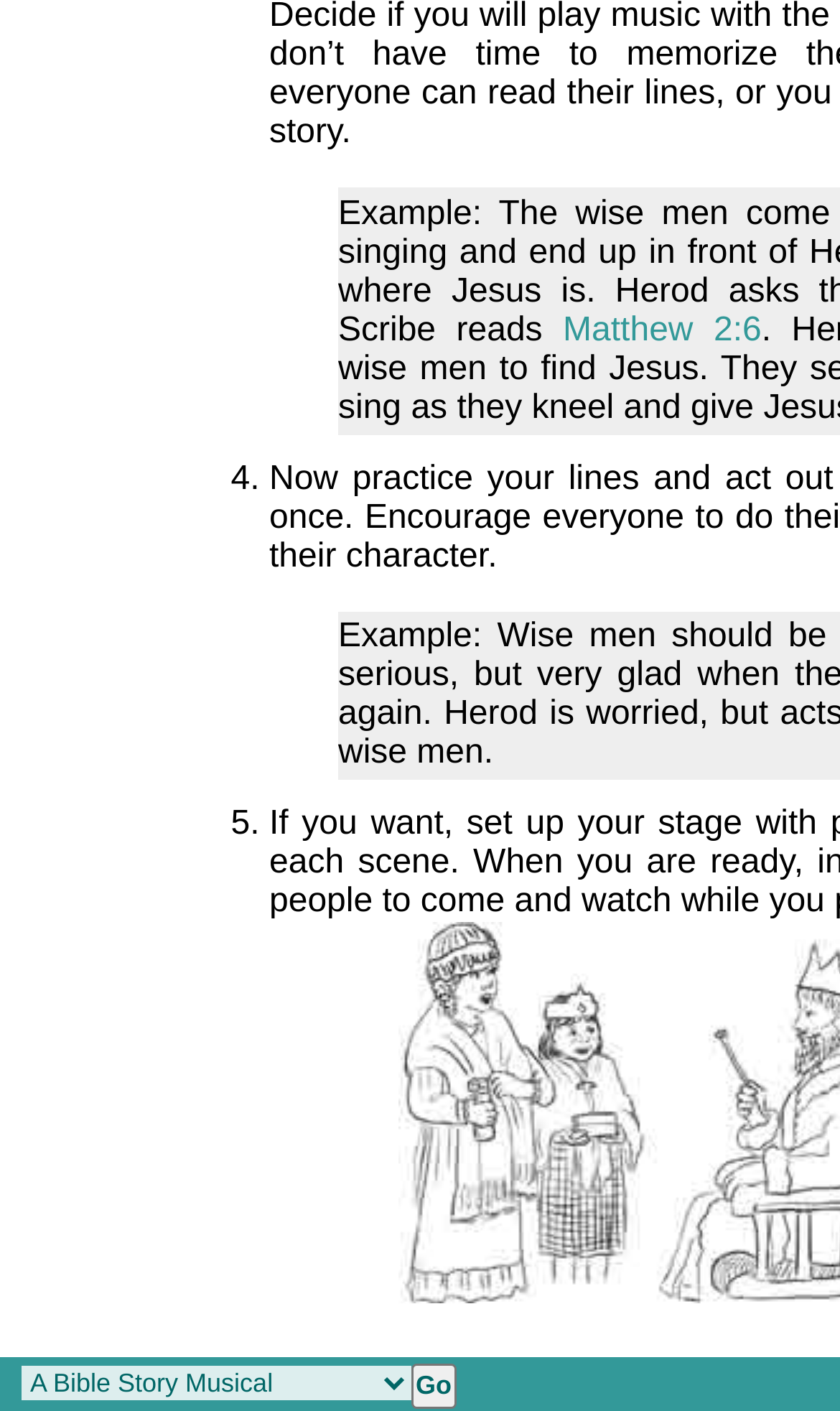Please provide the bounding box coordinates in the format (top-left x, top-left y, bottom-right x, bottom-right y). Remember, all values are floating point numbers between 0 and 1. What is the bounding box coordinate of the region described as: Insights

None